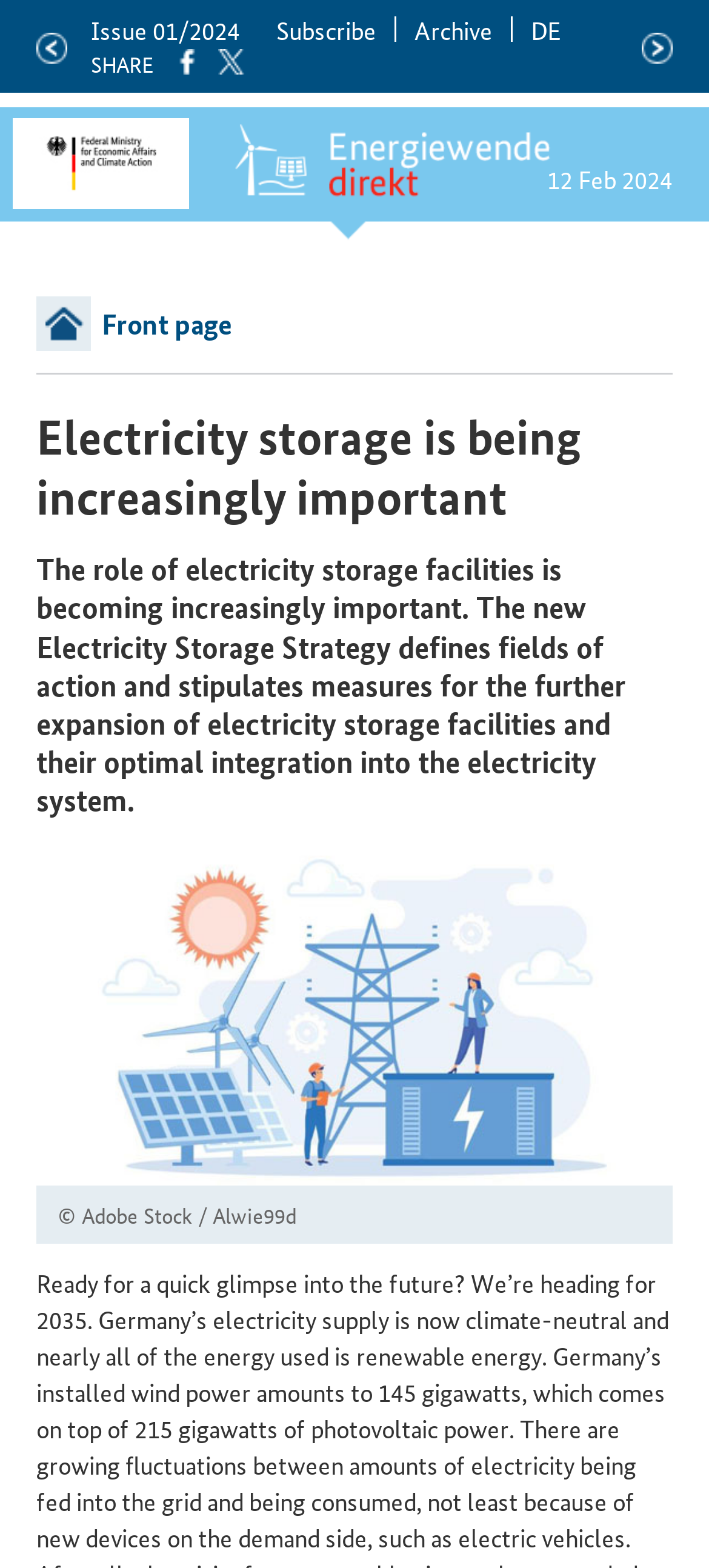Find the bounding box coordinates of the element to click in order to complete this instruction: "Visit the archive". The bounding box coordinates must be four float numbers between 0 and 1, denoted as [left, top, right, bottom].

[0.585, 0.007, 0.695, 0.03]